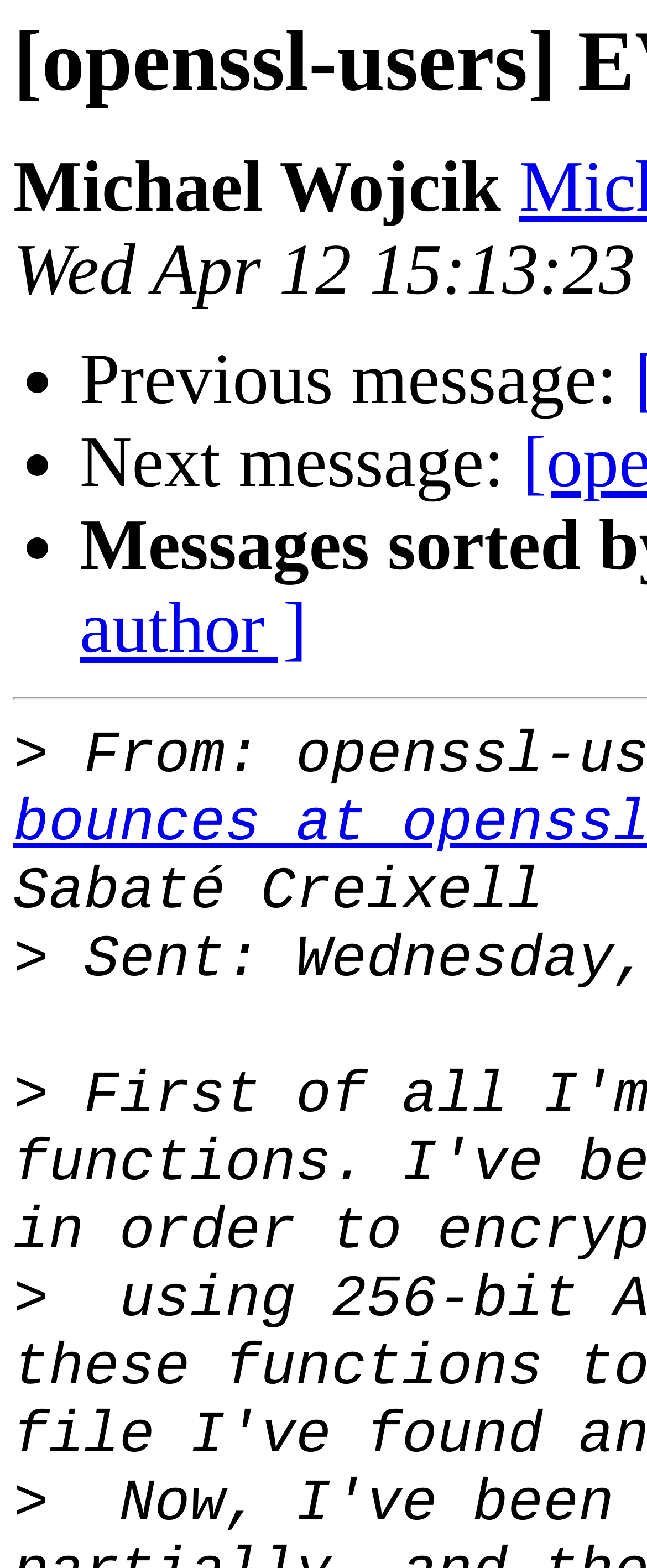Use a single word or phrase to answer this question: 
How many '>' symbols are there on the webpage?

3